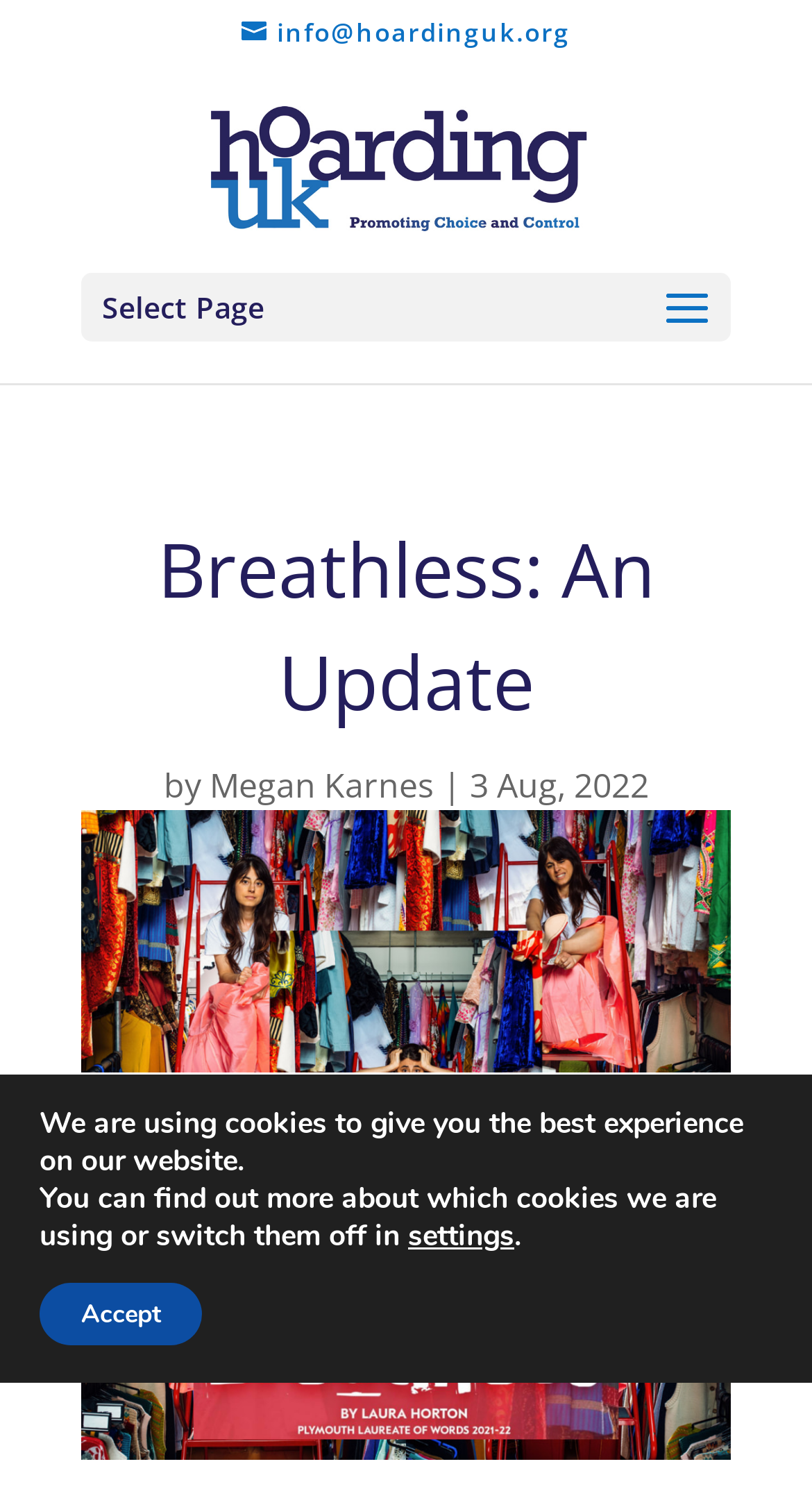Please answer the following question using a single word or phrase: 
What is the date of the article Breathless: An Update?

3 Aug, 2022